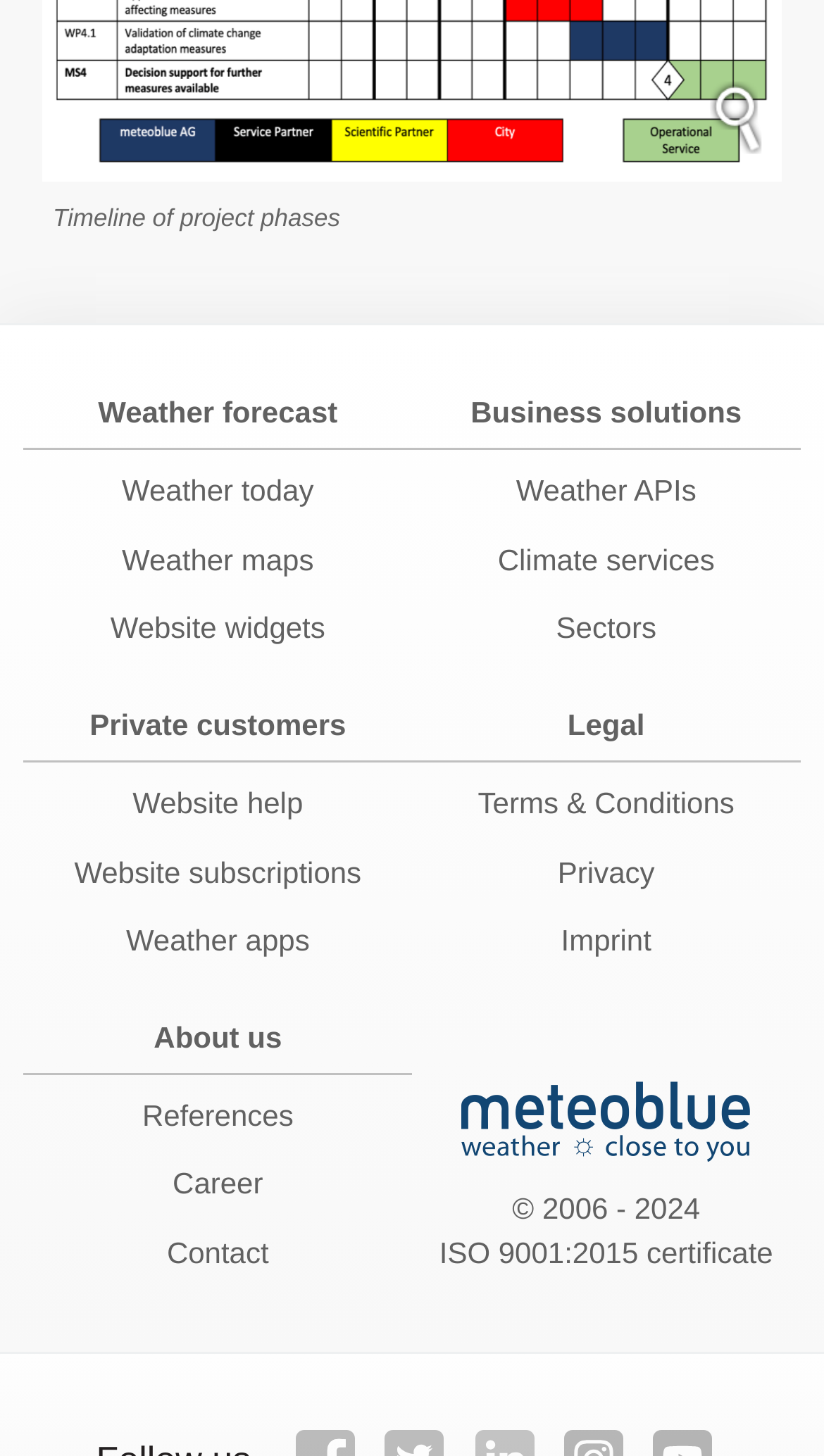How many links are related to business or services?
Offer a detailed and full explanation in response to the question.

I counted the links that are related to business or services, which are 'Business solutions', 'Weather APIs', 'Climate services', 'Sectors', and 'ISO 9001:2015 certificate'. There are 5 links in total.